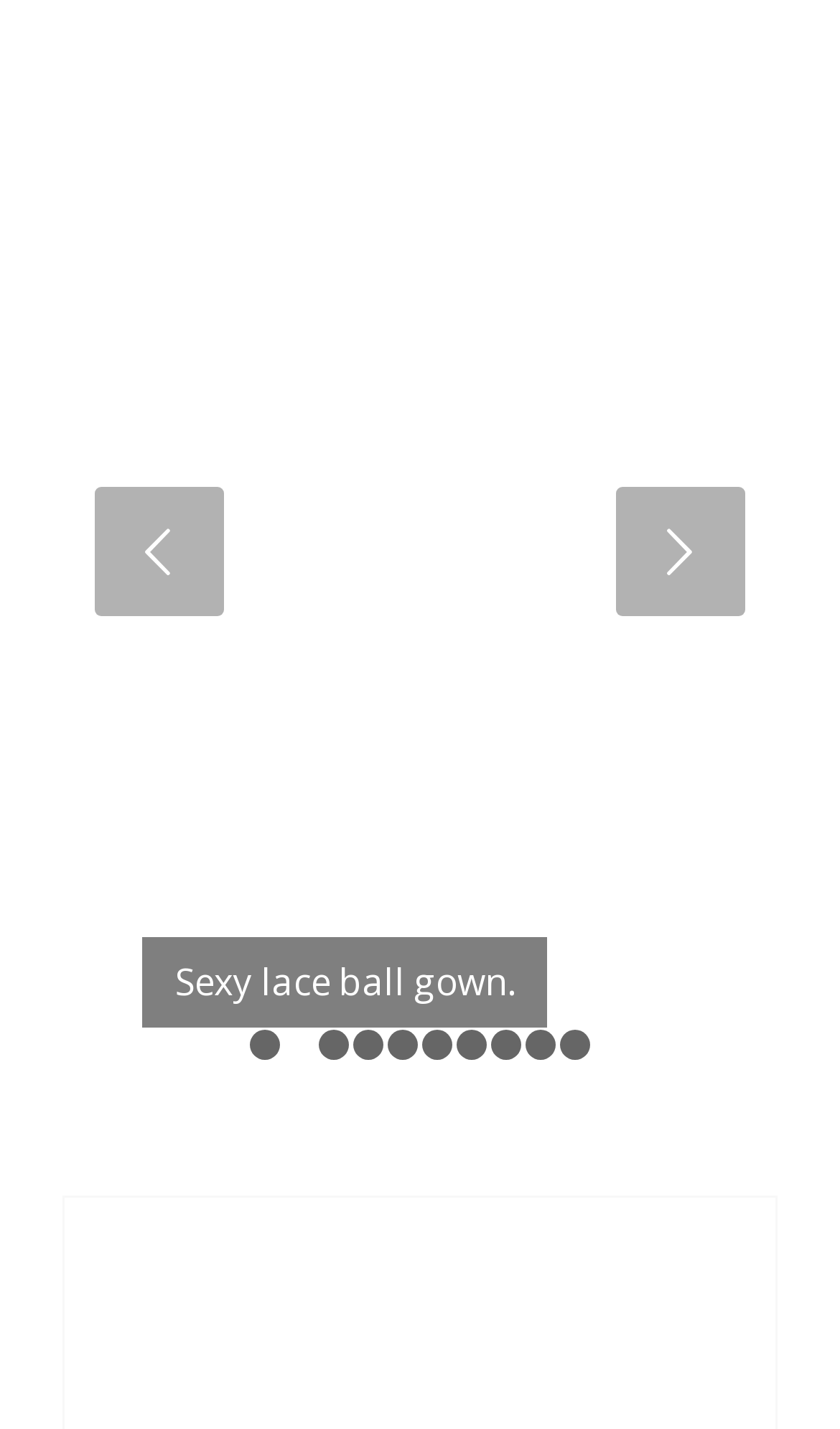Please respond to the question with a concise word or phrase:
What is the year of the Milla Nova Bridal Collection?

2017